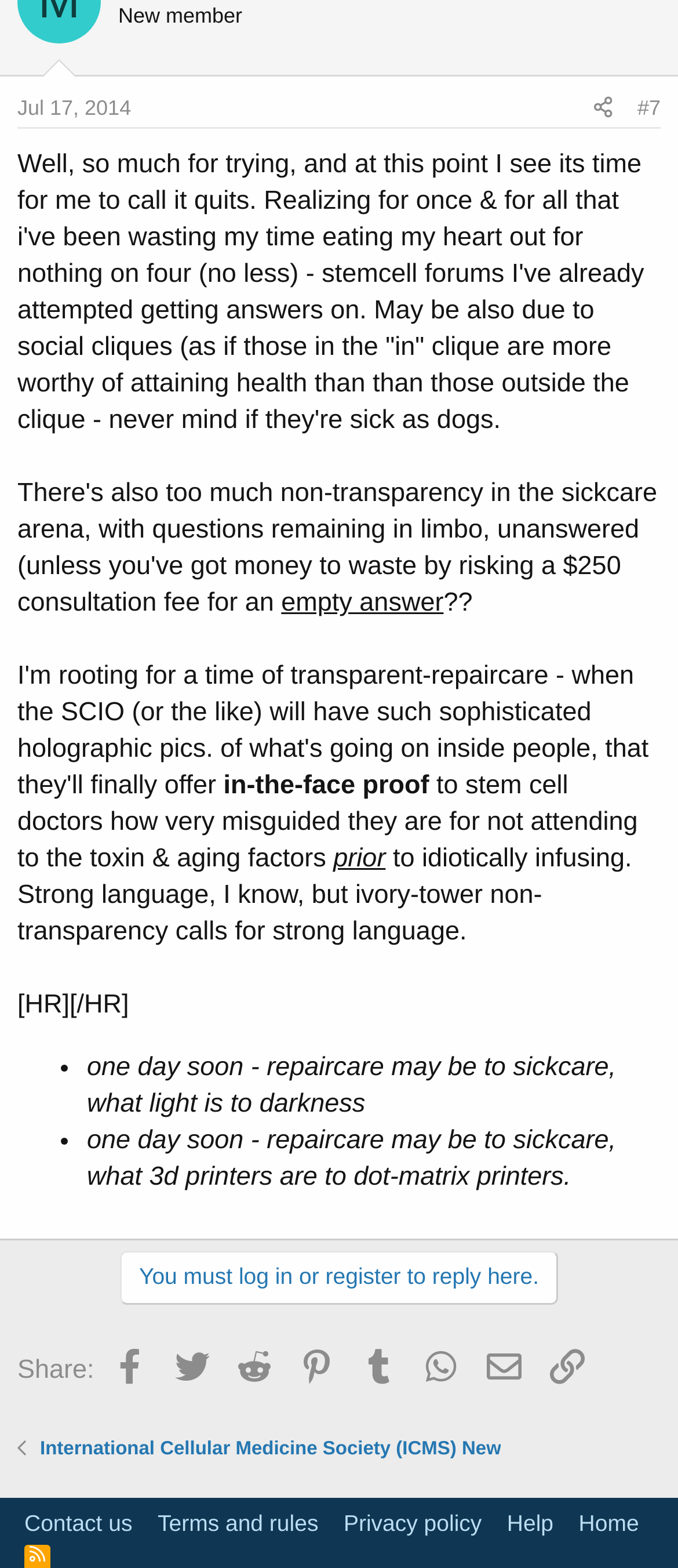Determine the bounding box coordinates of the clickable element to achieve the following action: 'Click on the 'You must log in or register to reply here.' link'. Provide the coordinates as four float values between 0 and 1, formatted as [left, top, right, bottom].

[0.177, 0.798, 0.823, 0.832]